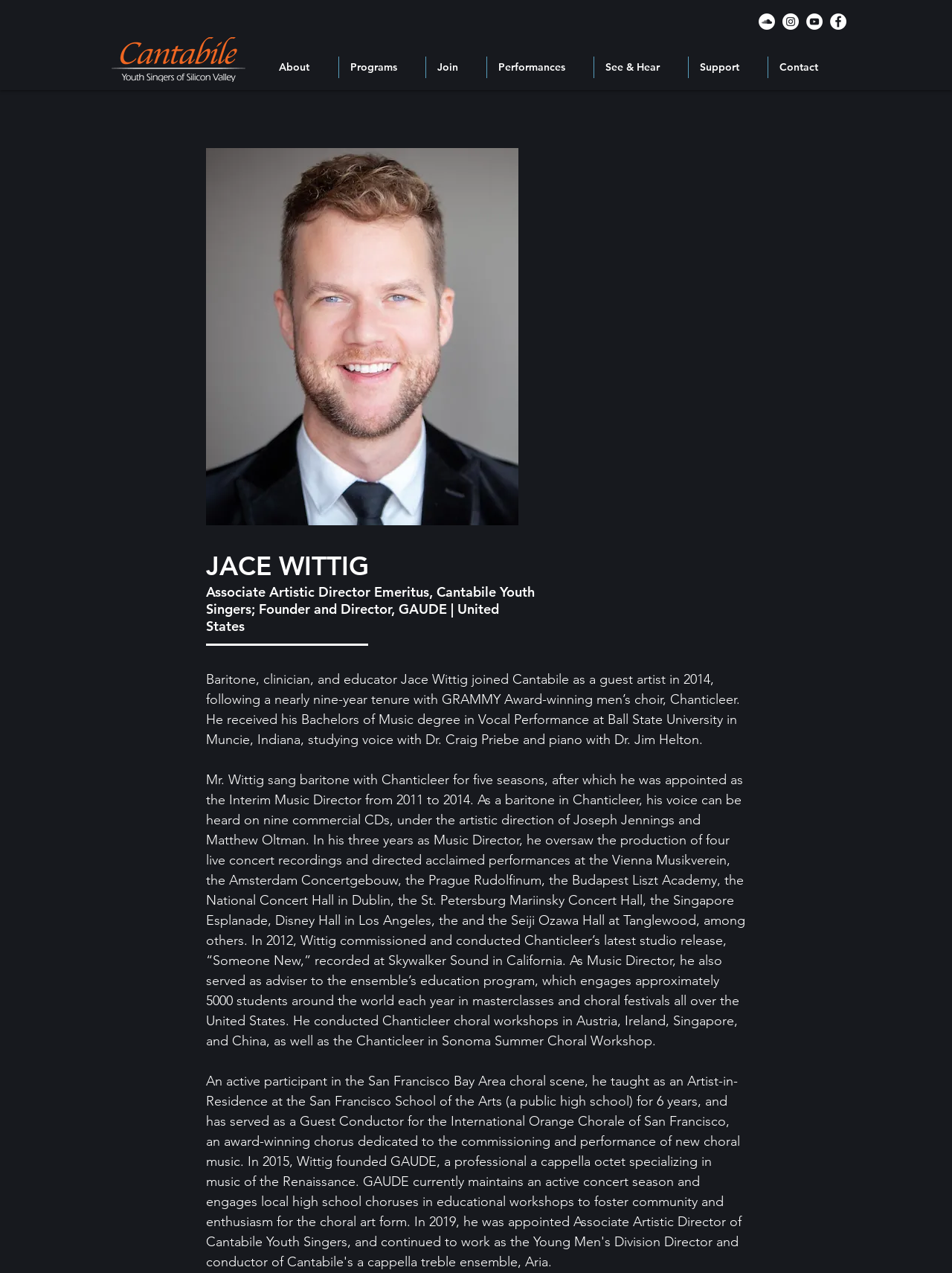Utilize the information from the image to answer the question in detail:
What is the name of the organization Jace Wittig founded?

I found the answer by looking at the bio description that mentions 'Founder and Director, GAUDE | United States'. This sentence clearly states the name of the organization Jace Wittig founded.